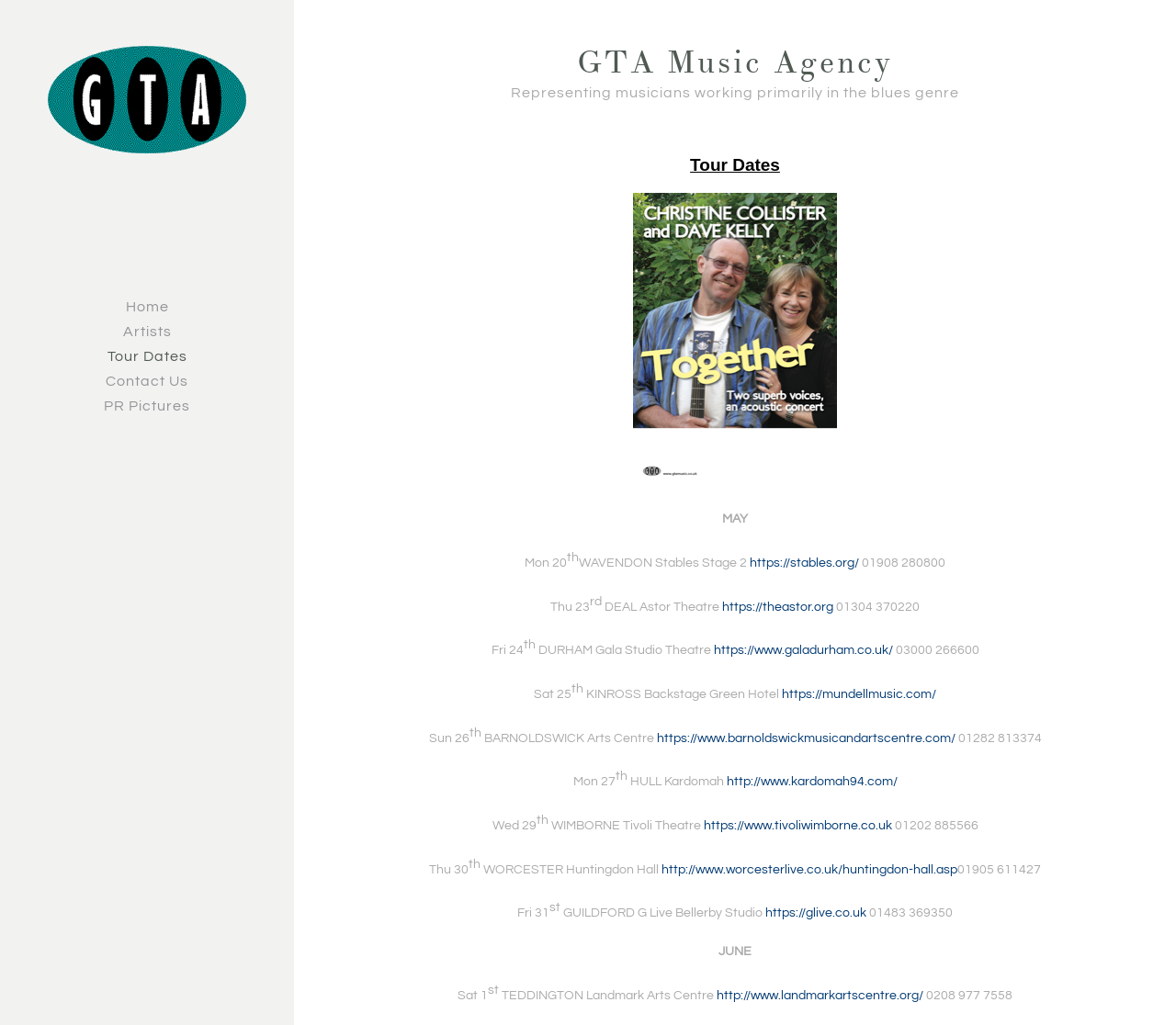What is the name of the music agency?
Respond to the question with a single word or phrase according to the image.

GTA Music Agency